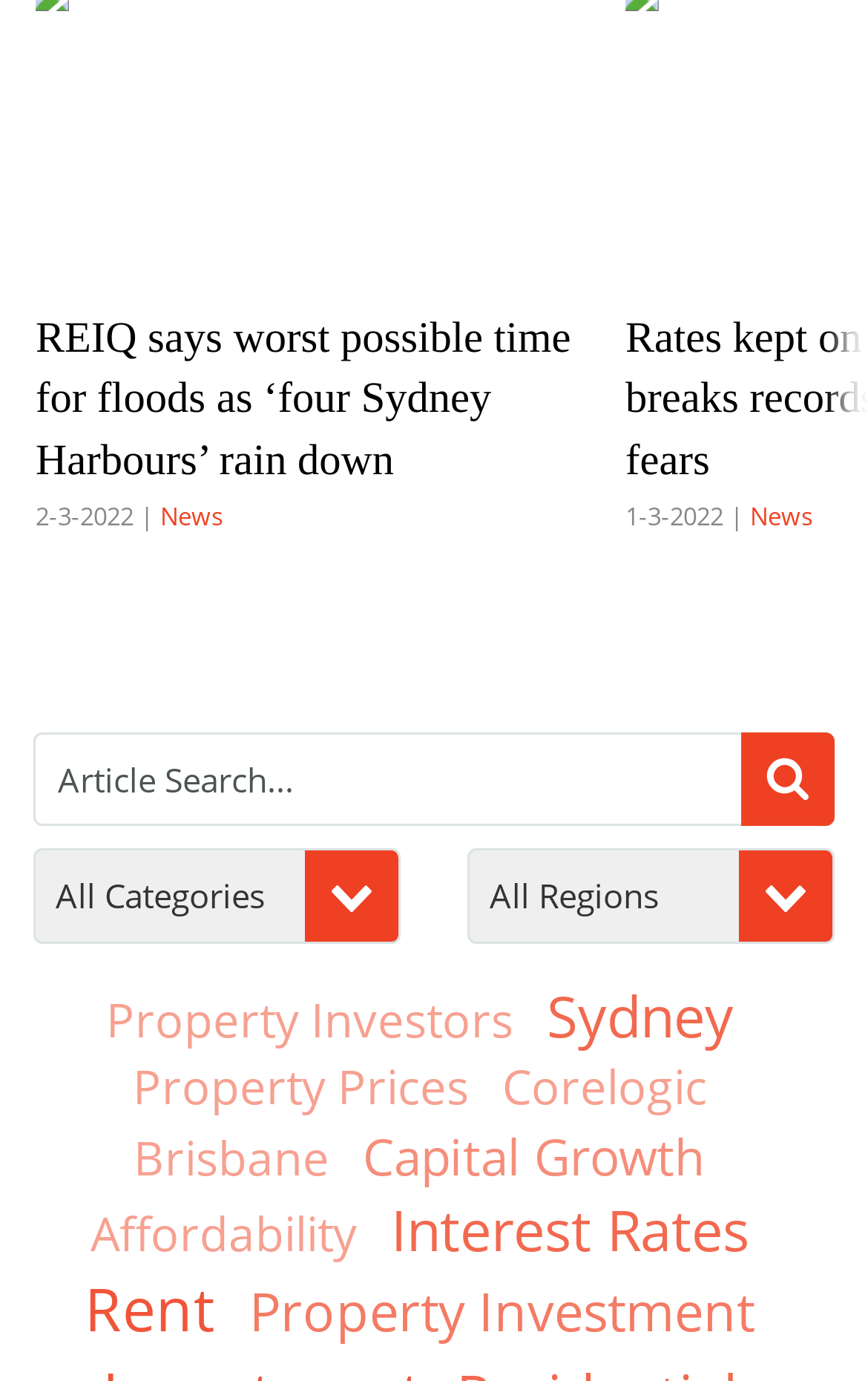From the image, can you give a detailed response to the question below:
What is the purpose of the textbox?

I found the purpose of the textbox by looking at the text 'Article Search...' which is the value of the textbox element with ID 267.